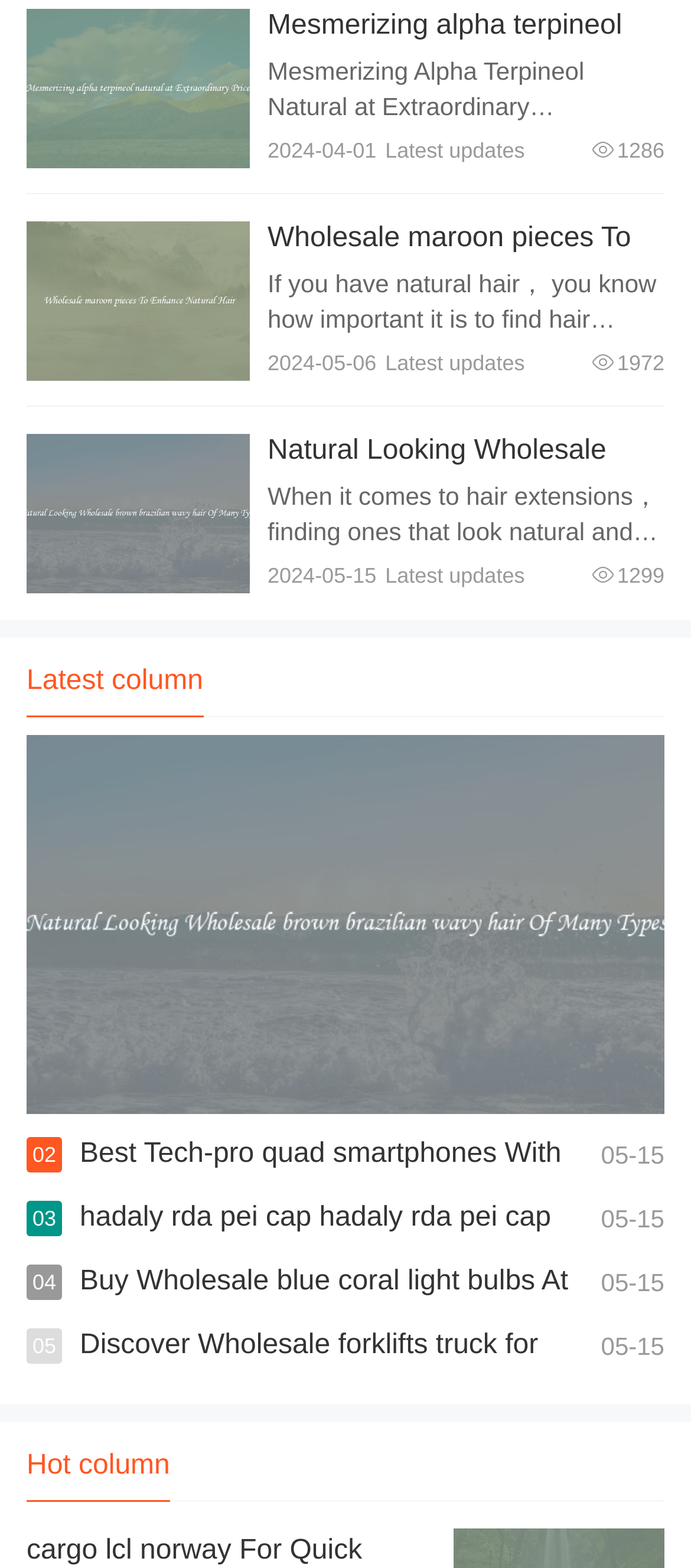Please identify the bounding box coordinates of the element's region that needs to be clicked to fulfill the following instruction: "Explore Natural Looking Wholesale brown brazilian wavy hair". The bounding box coordinates should consist of four float numbers between 0 and 1, i.e., [left, top, right, bottom].

[0.387, 0.277, 0.903, 0.342]